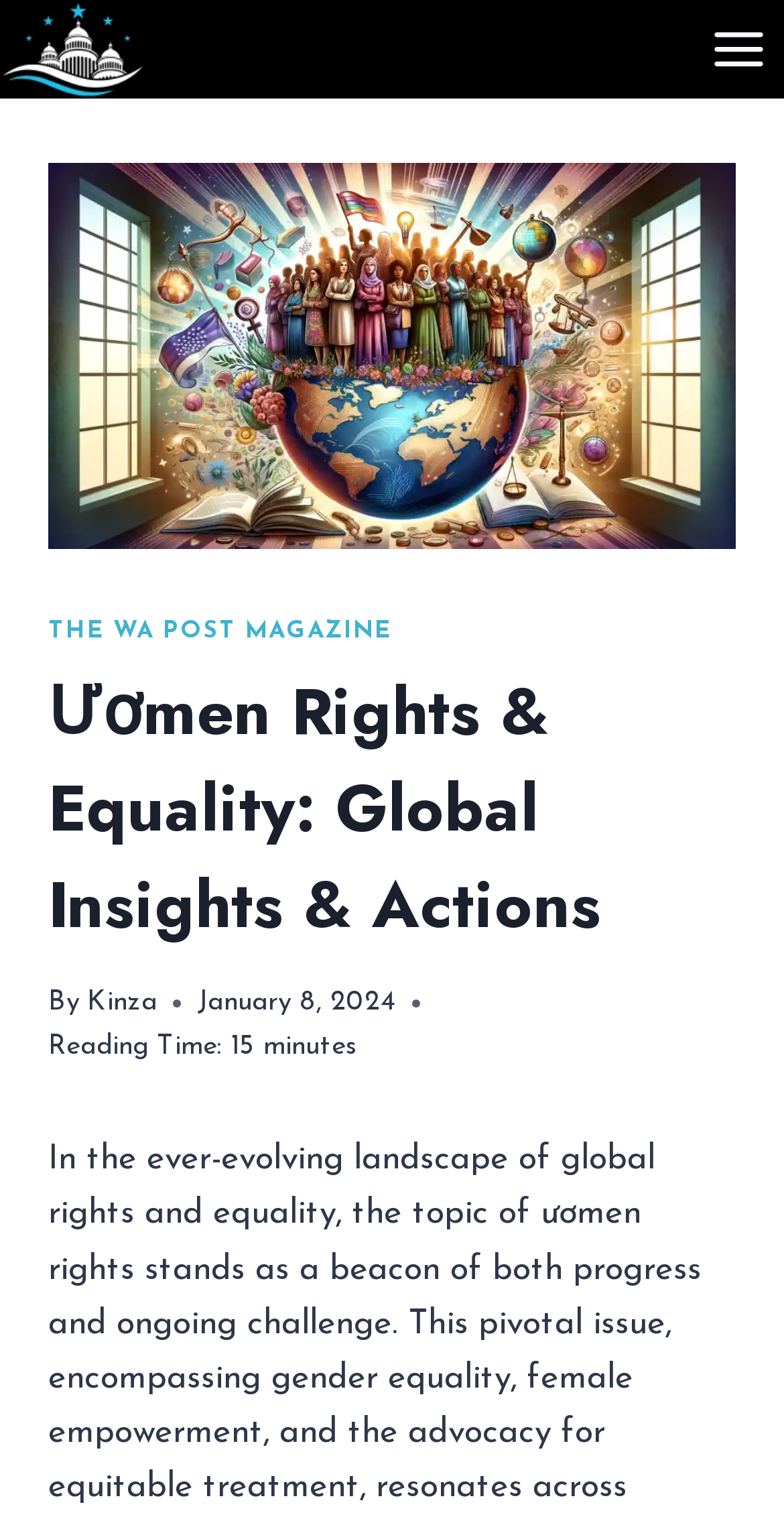Use a single word or phrase to answer the question:
Who is the author of the article?

Kinza